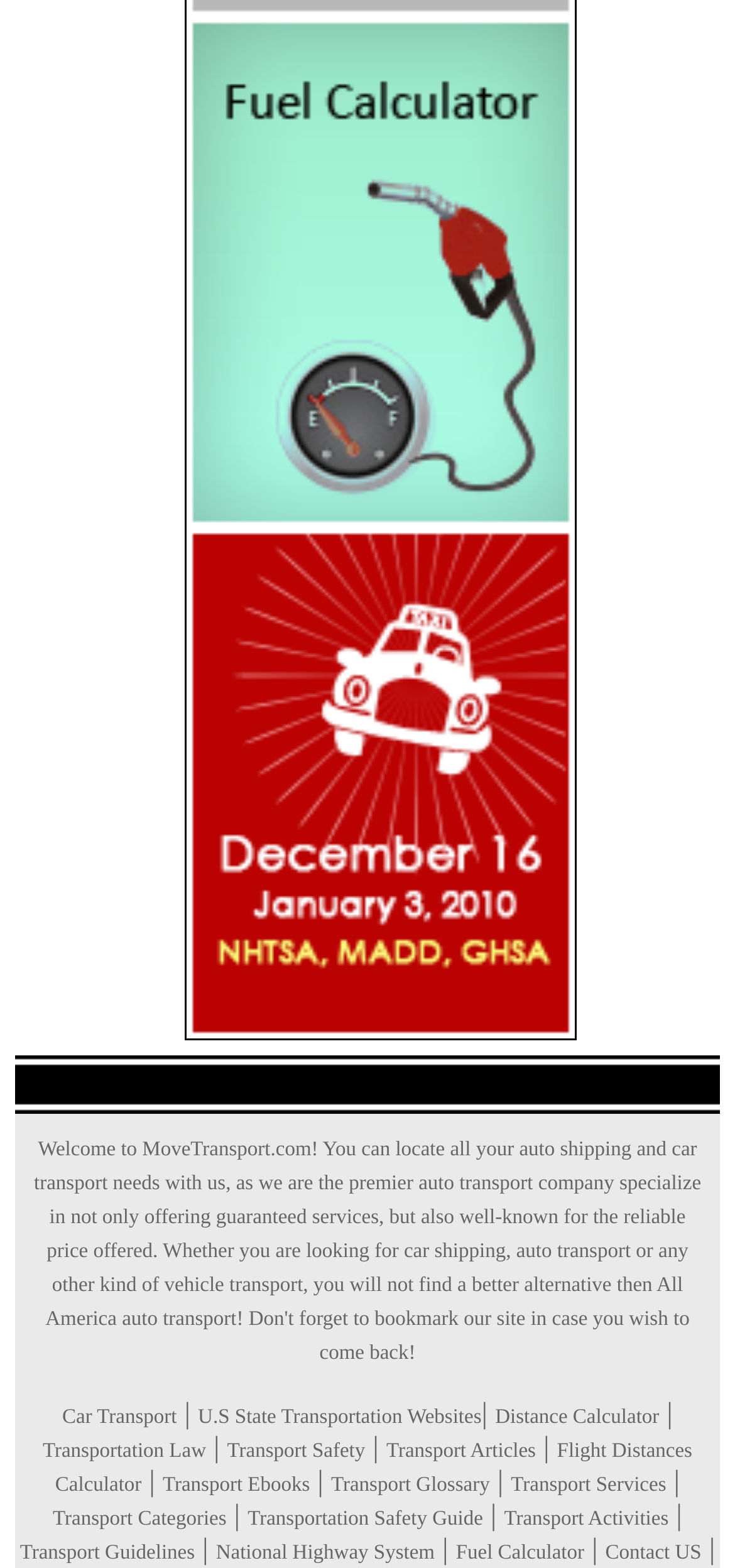Given the webpage screenshot and the description, determine the bounding box coordinates (top-left x, top-left y, bottom-right x, bottom-right y) that define the location of the UI element matching this description: Flight Distances Calculator

[0.075, 0.919, 0.942, 0.955]